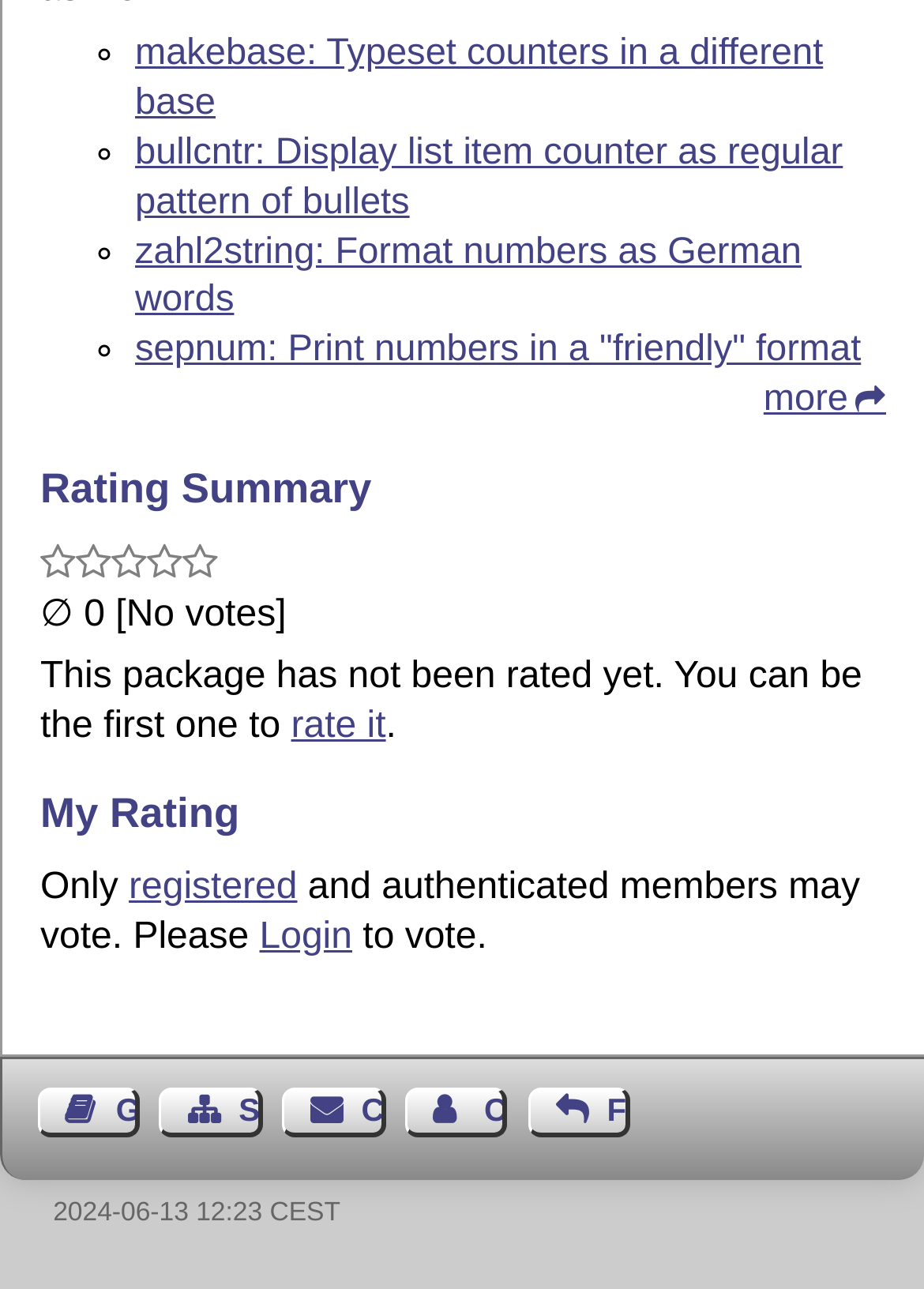What is the rating status of this package?
Based on the screenshot, give a detailed explanation to answer the question.

The webpage indicates that the package has not been rated yet, as shown in the 'Rating Summary' section, which displays '∅ [No votes]' and a message stating 'This package has not been rated yet. You can be the first one to rate it'.